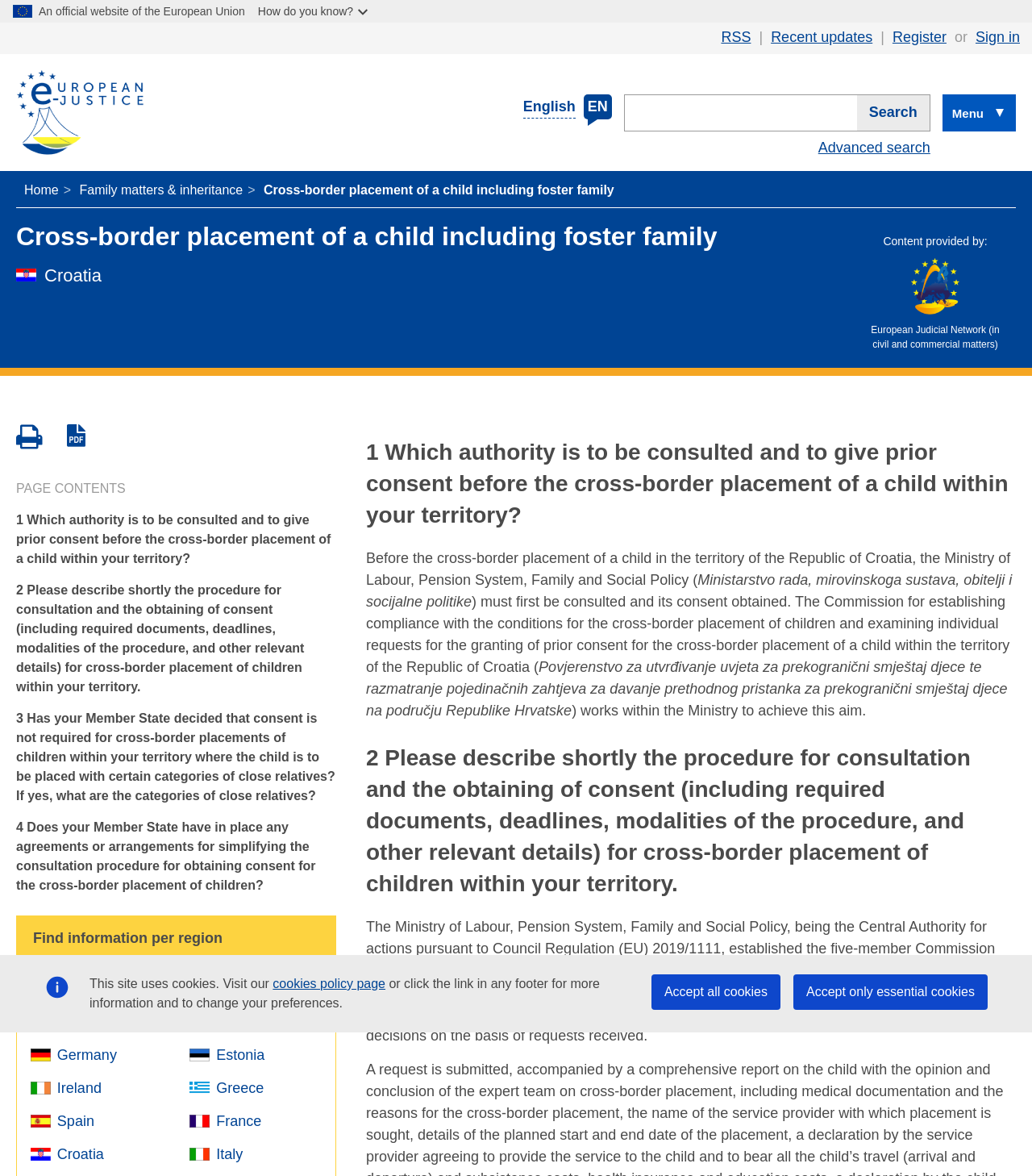Pinpoint the bounding box coordinates of the clickable element to carry out the following instruction: "Go to the page about Family matters & inheritance."

[0.077, 0.156, 0.235, 0.167]